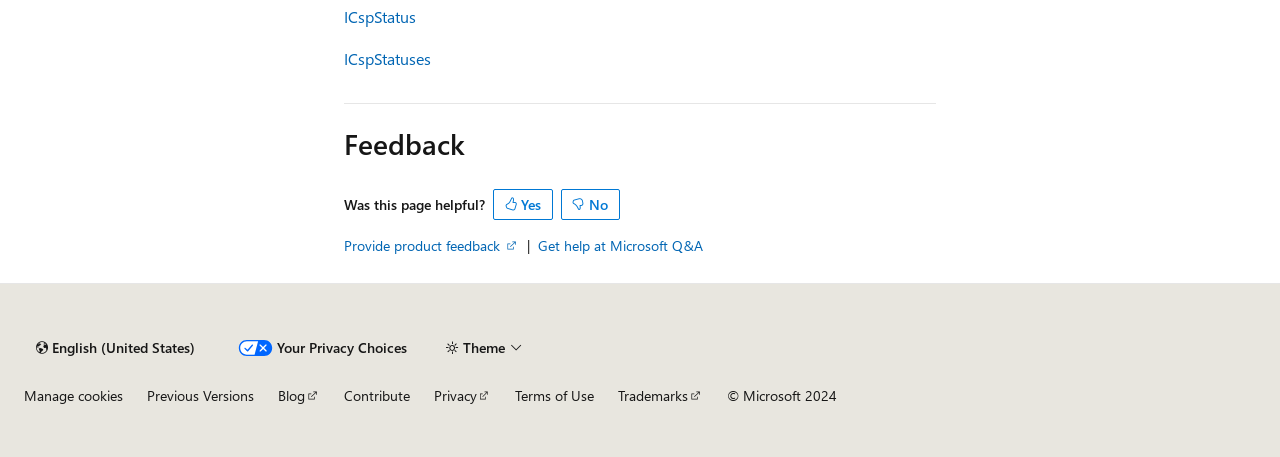From the element description PolicyServerUrlPropertyID enumeration, predict the bounding box coordinates of the UI element. The coordinates must be specified in the format (top-left x, top-left y, bottom-right x, bottom-right y) and should be within the 0 to 1 range.

[0.031, 0.203, 0.231, 0.267]